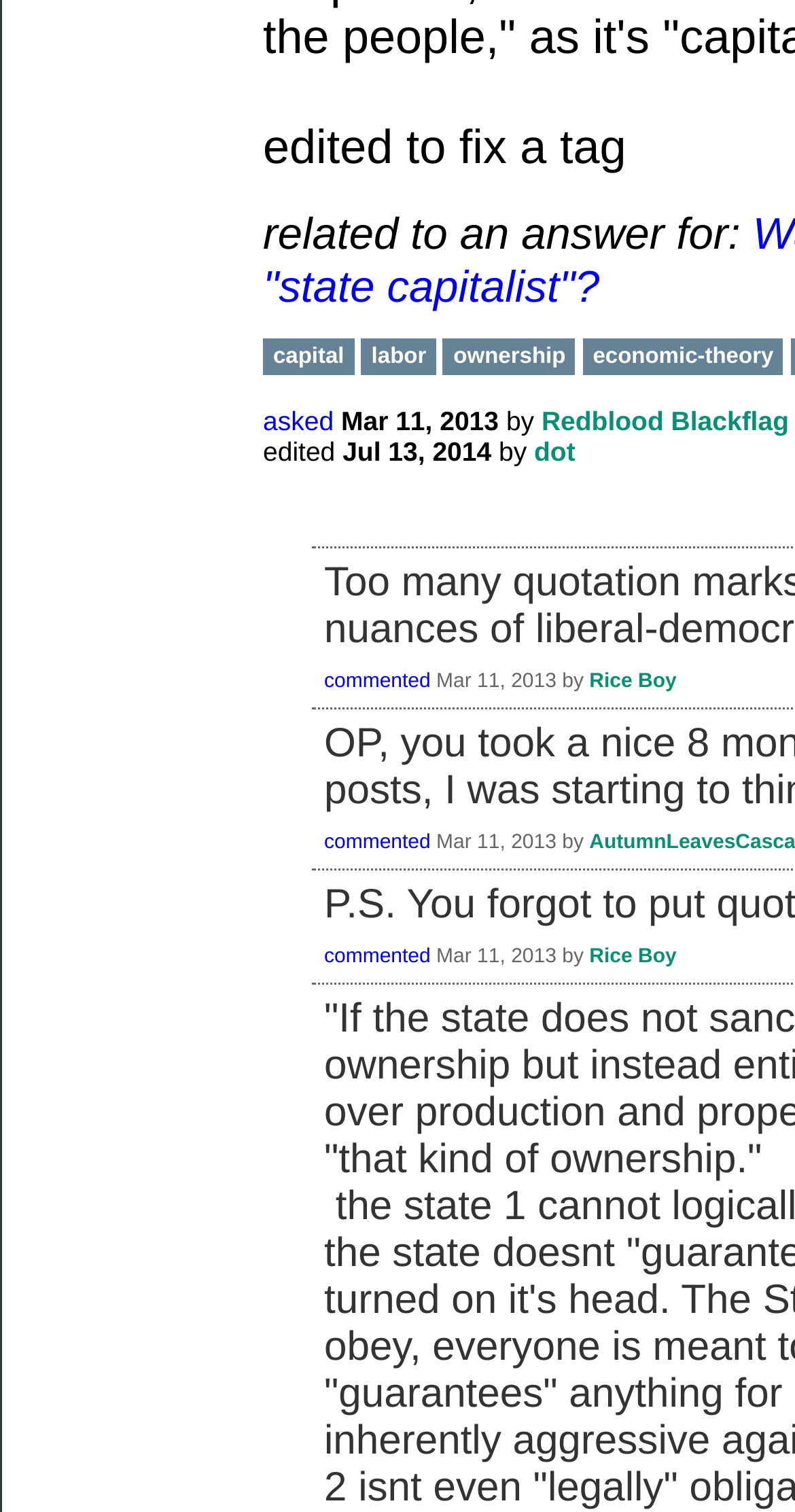Please identify the bounding box coordinates of where to click in order to follow the instruction: "read the answer asked by 'Redblood Blackflag'".

[0.681, 0.268, 0.992, 0.289]